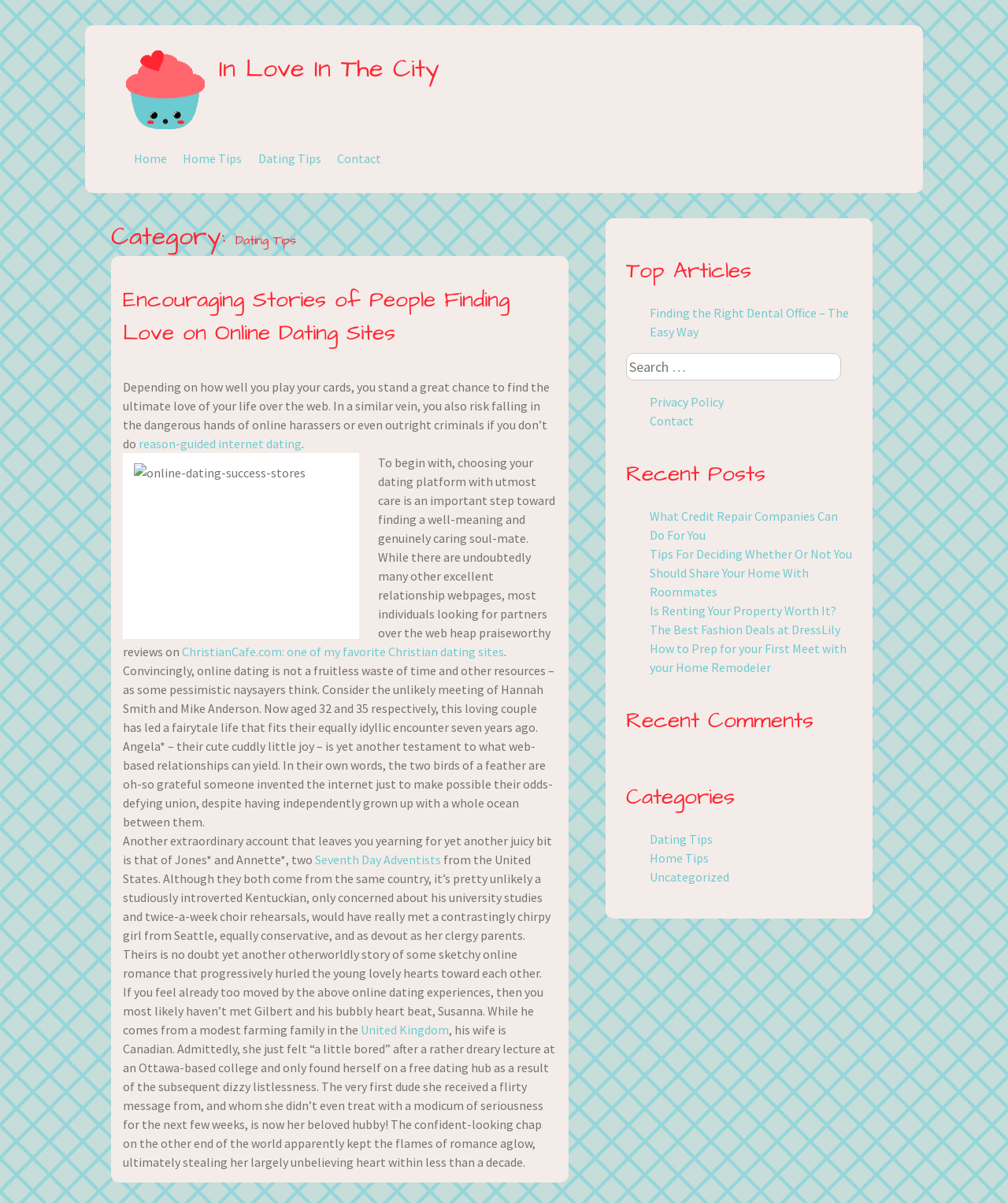Highlight the bounding box of the UI element that corresponds to this description: "In Love In The City".

[0.217, 0.043, 0.436, 0.072]